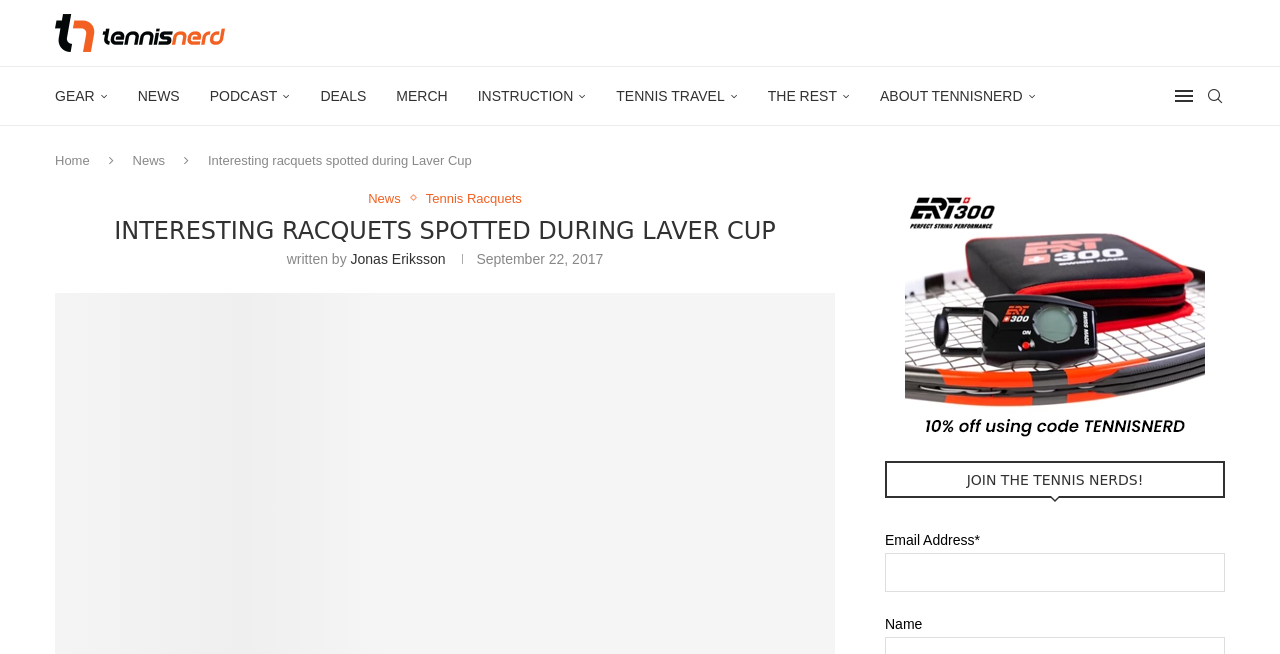Please look at the image and answer the question with a detailed explanation: Who wrote the article?

The author's name can be found below the title of the article, where it says 'written by Jonas Eriksson'.